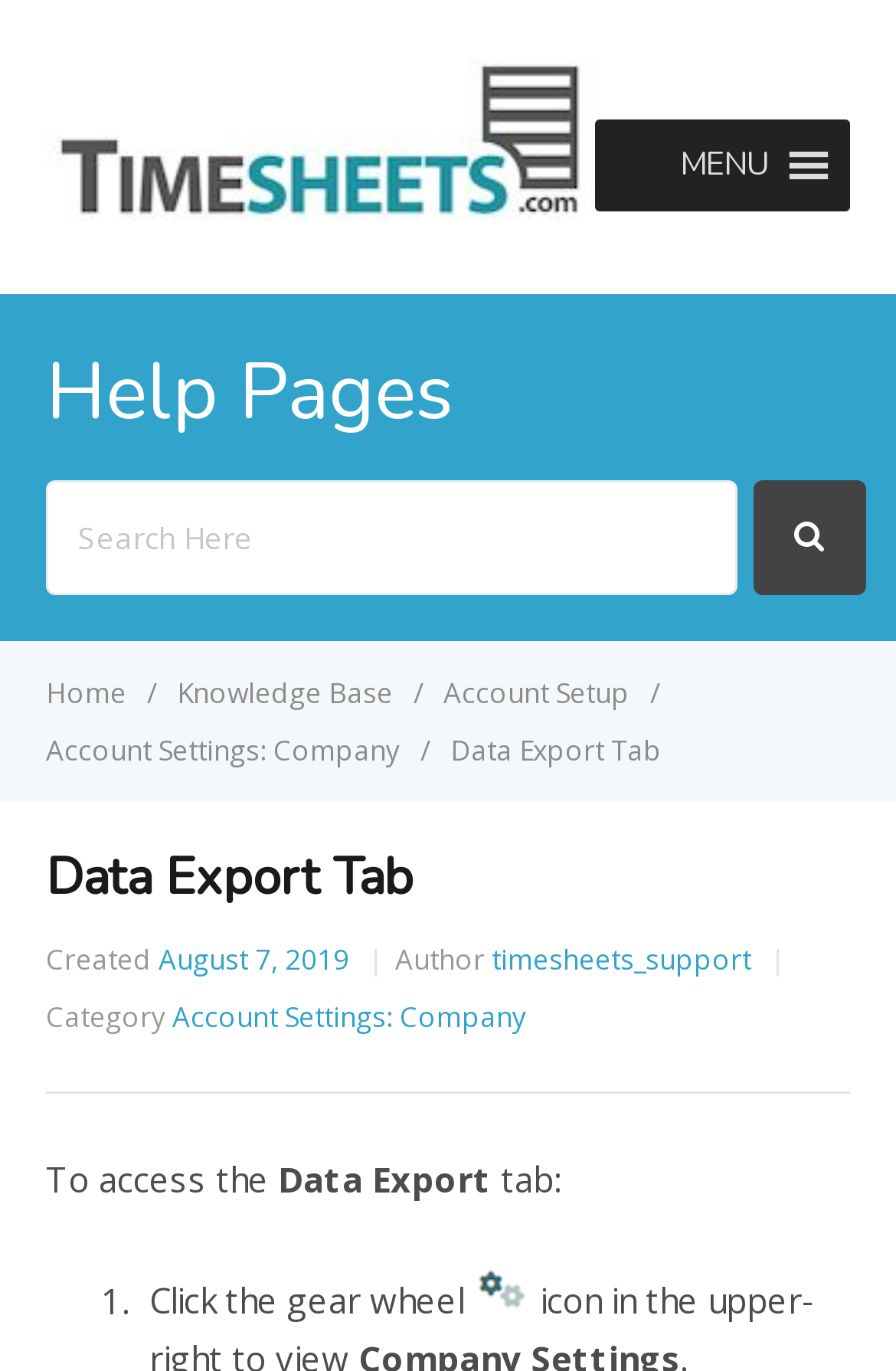When was the current page created?
Deliver a detailed and extensive answer to the question.

I found the creation date by looking at the 'Created' label and its corresponding link, which is 'August 7, 2019'. This information is located in the 'Data Export Tab' section.